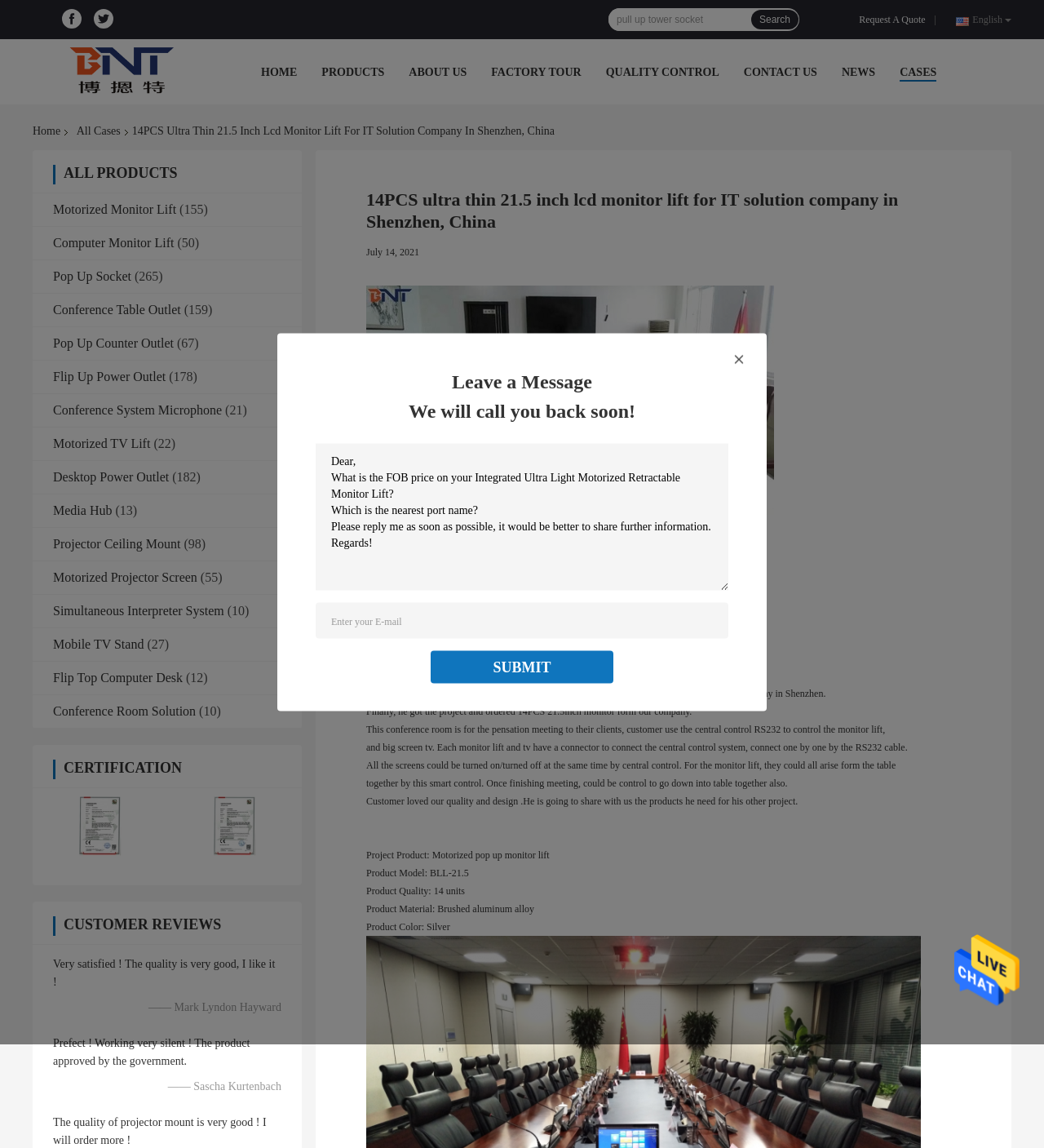Find and provide the bounding box coordinates for the UI element described with: "Conference Room Solution".

[0.25, 0.09, 0.425, 0.1]